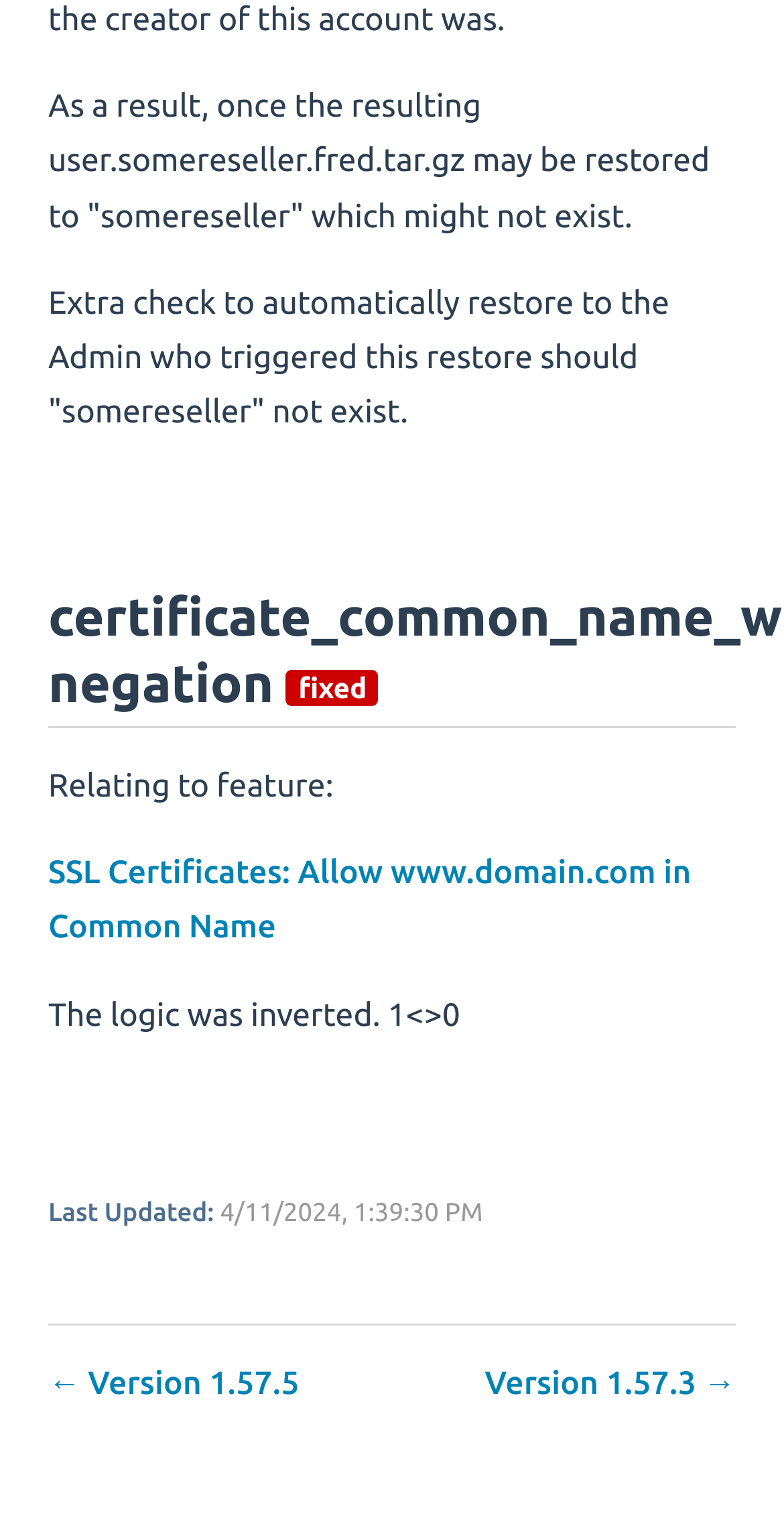By analyzing the image, answer the following question with a detailed response: What is the feature related to?

I found the feature related to SSL Certificates by looking at the text 'Relating to feature:' followed by the link 'SSL Certificates: Allow www.domain.com in Common Name', which suggests that the feature is related to SSL Certificates.